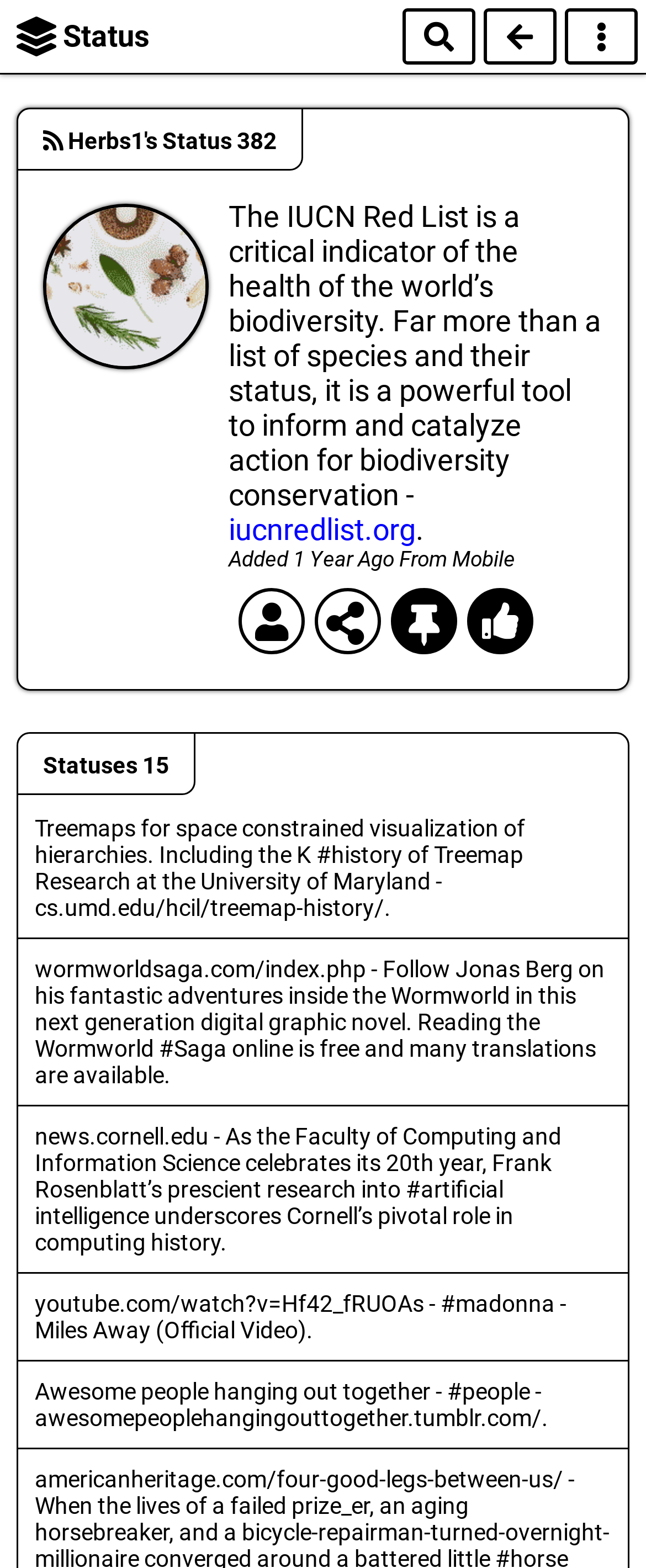Using the information shown in the image, answer the question with as much detail as possible: What is the name of the digital graphic novel?

The question is asking about the name of the digital graphic novel, which is mentioned in the webpage as 'wormworldsaga.com/index.php - Follow Jonas Berg on his fantastic adventures inside the Wormworld in this next generation digital graphic novel. Reading the Wormworld #Saga online is free and many translations are available.'. Therefore, the answer is 'Wormworld Saga'.